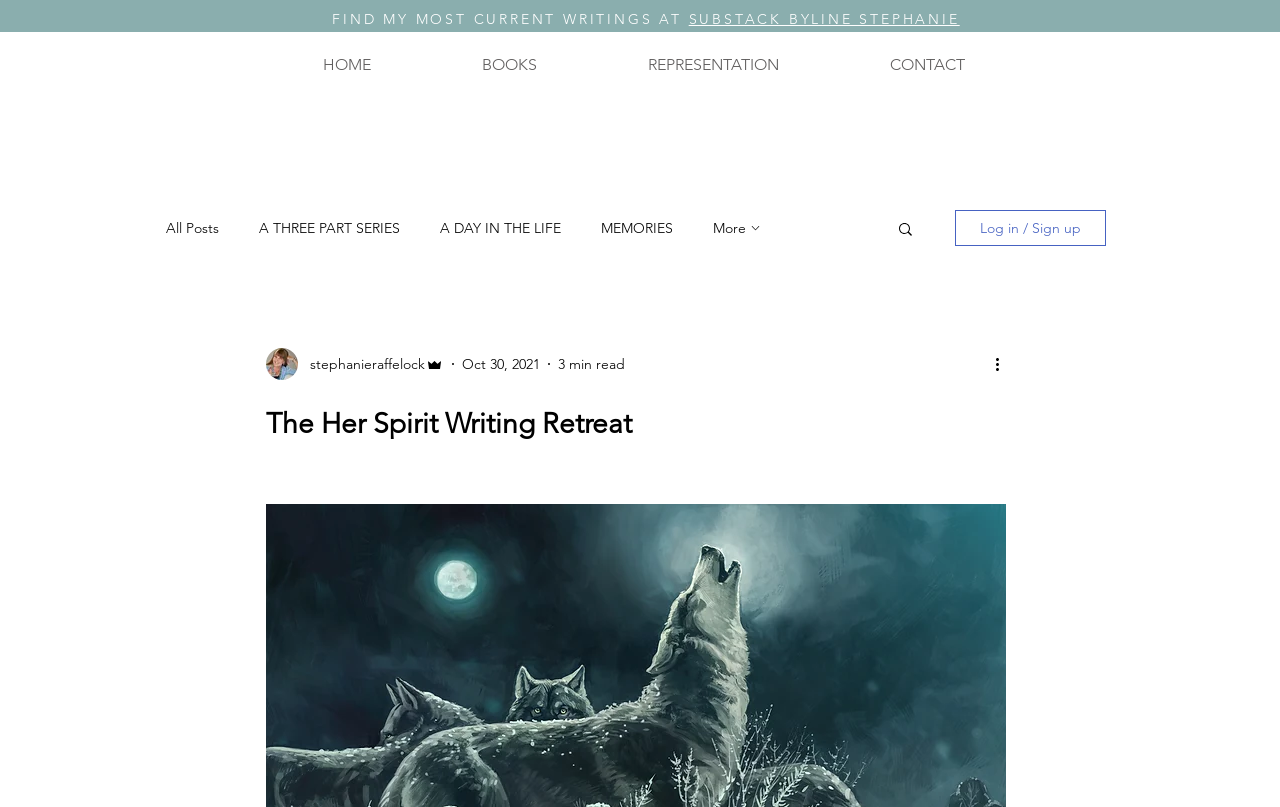Pinpoint the bounding box coordinates for the area that should be clicked to perform the following instruction: "view all posts".

[0.13, 0.271, 0.171, 0.294]